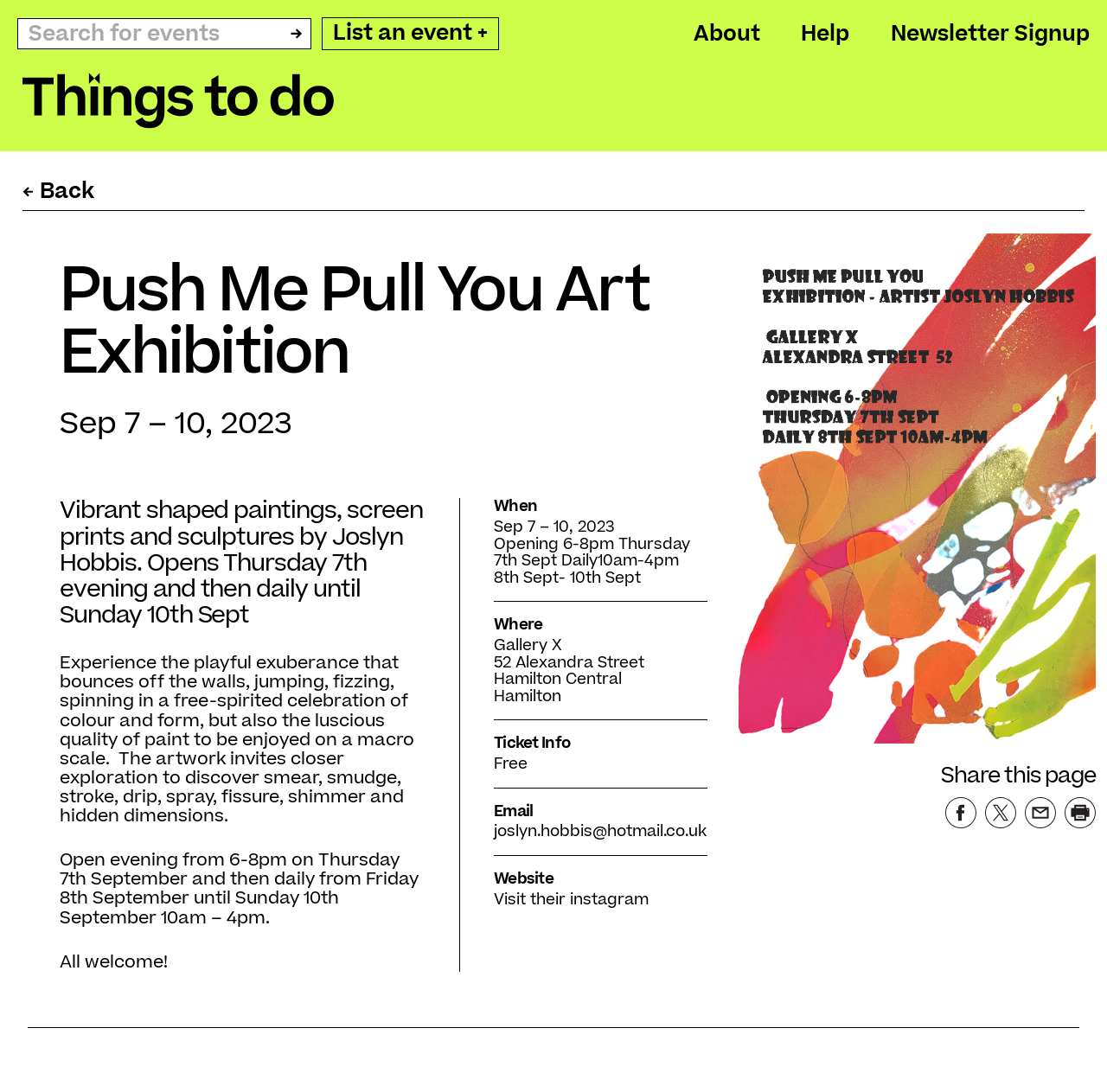What is the location of the exhibition?
Please answer using one word or phrase, based on the screenshot.

Gallery X, 52 Alexandra Street, Hamilton Central